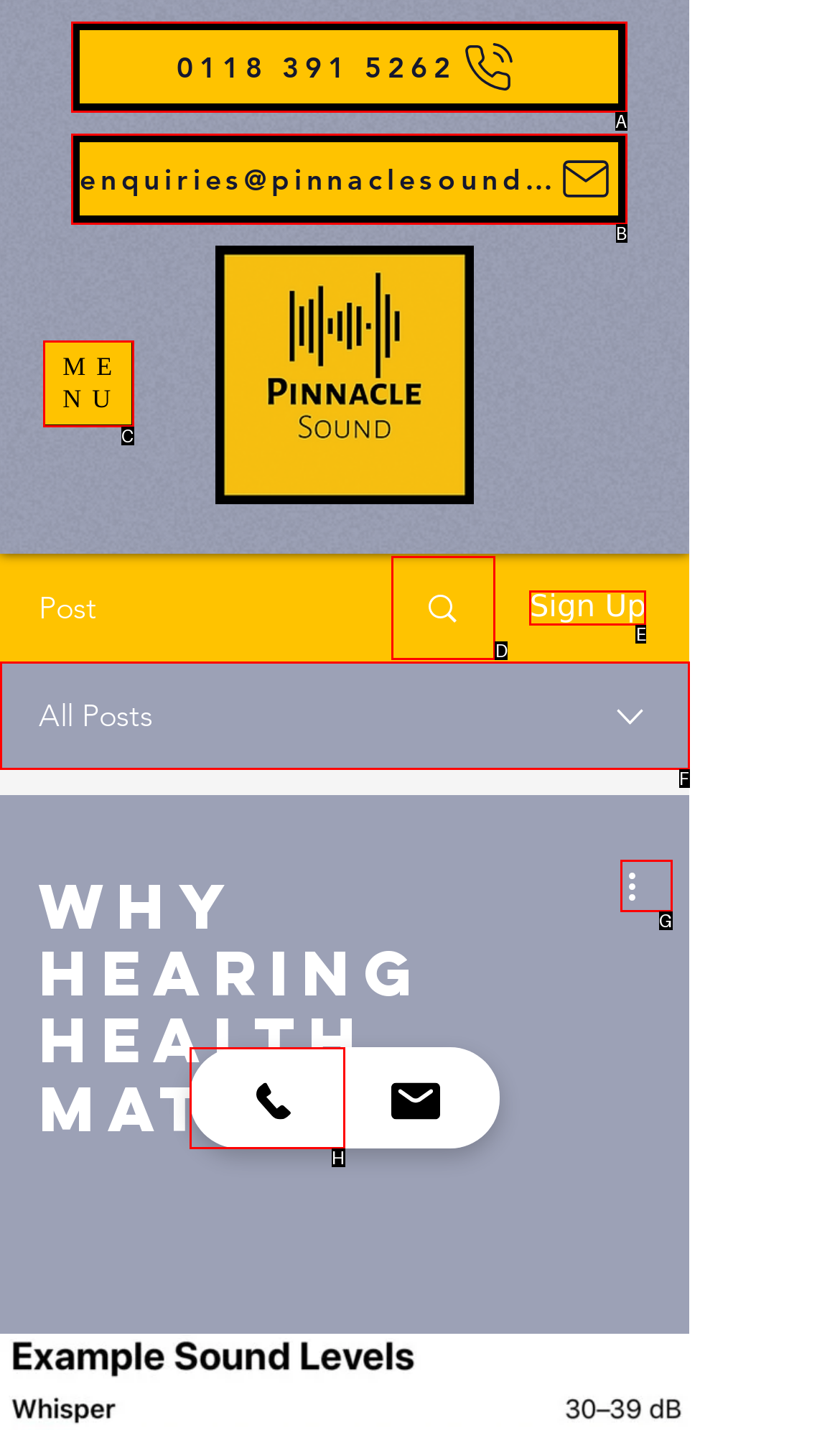Determine the letter of the element to click to accomplish this task: Sign Up. Respond with the letter.

E